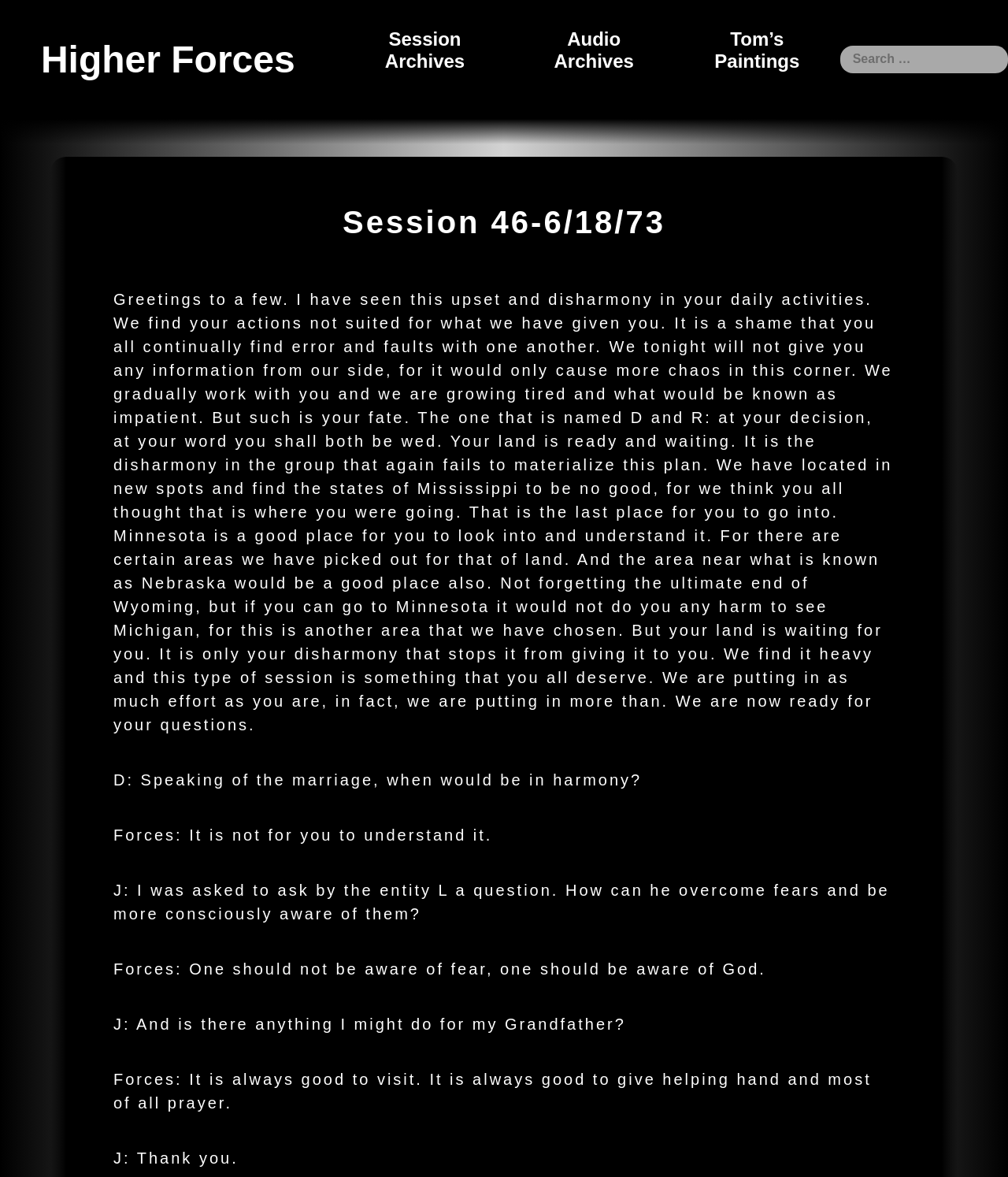What is the topic of the session?
Based on the visual information, provide a detailed and comprehensive answer.

The topic of the session is 'Higher Forces' as indicated by the link 'Higher Forces' at the top of the webpage, which suggests that the session is focused on discussing higher forces or spiritual entities.